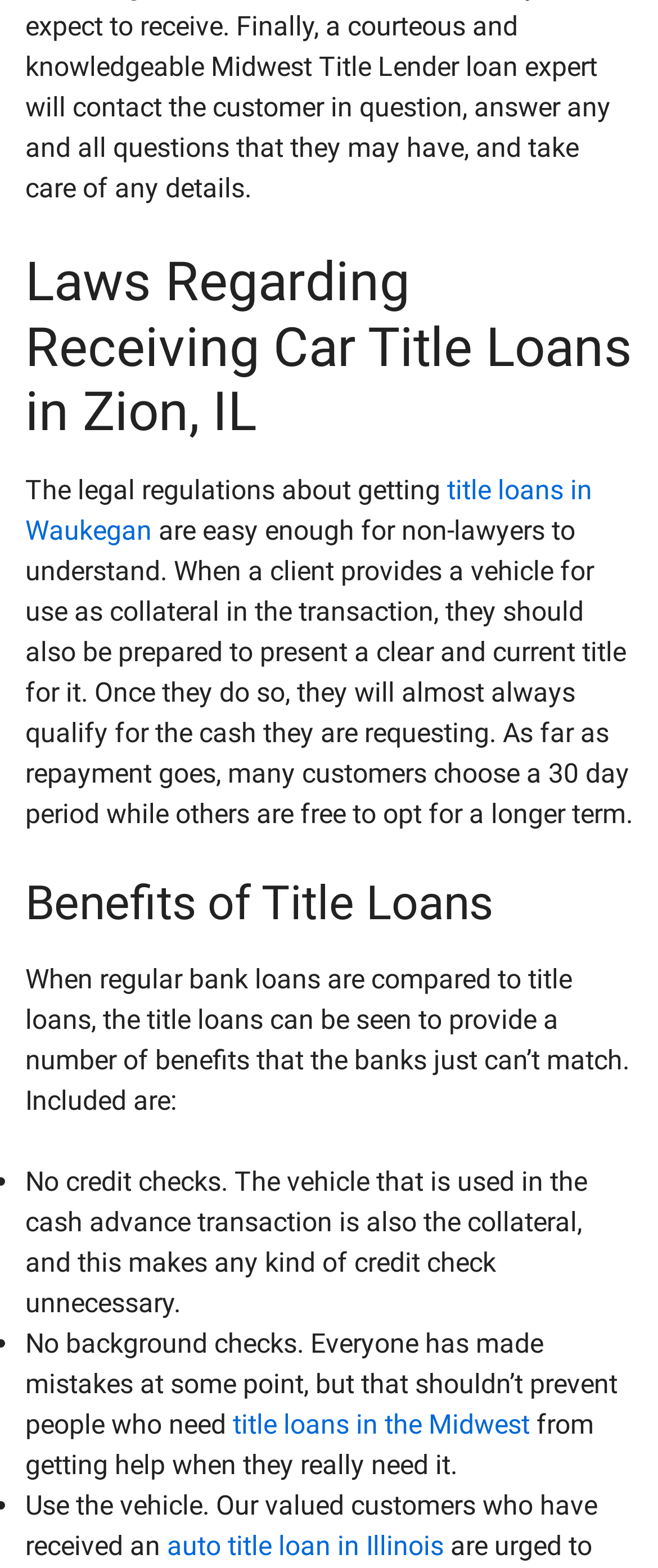Locate and provide the bounding box coordinates for the HTML element that matches this description: "title loans in Waukegan".

[0.038, 0.303, 0.9, 0.349]